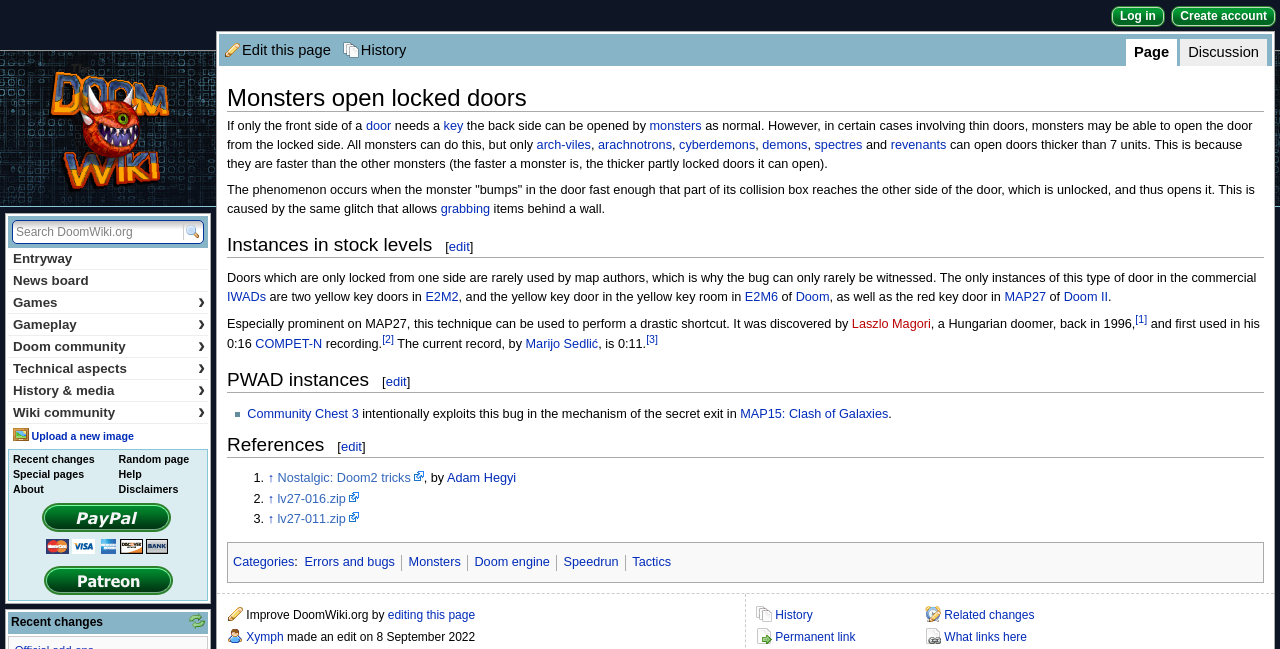Specify the bounding box coordinates of the element's area that should be clicked to execute the given instruction: "Go to page". The coordinates should be four float numbers between 0 and 1, i.e., [left, top, right, bottom].

[0.886, 0.068, 0.913, 0.092]